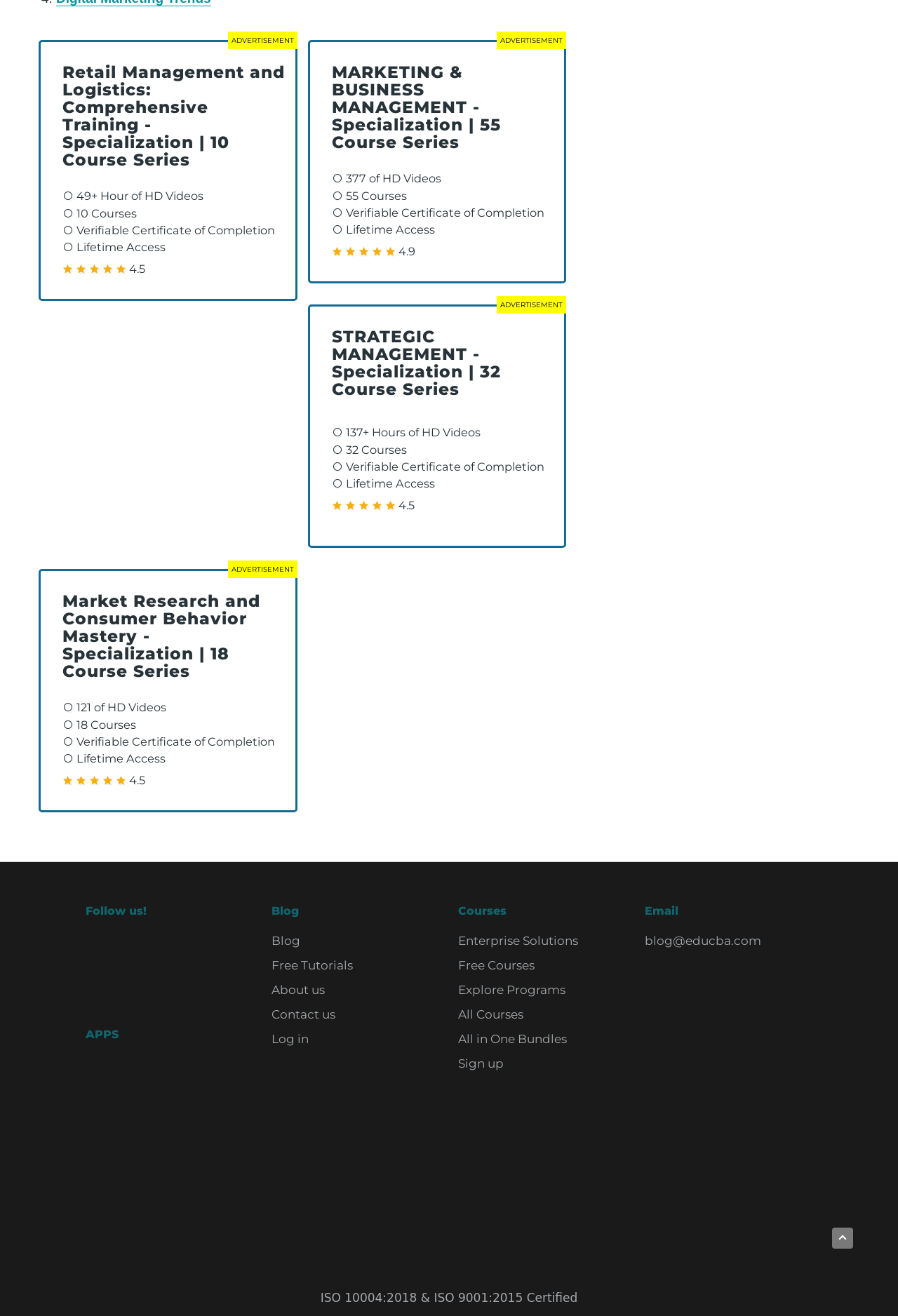Using the element description Blog, predict the bounding box coordinates for the UI element. Provide the coordinates in (top-left x, top-left y, bottom-right x, bottom-right y) format with values ranging from 0 to 1.

[0.303, 0.71, 0.335, 0.72]